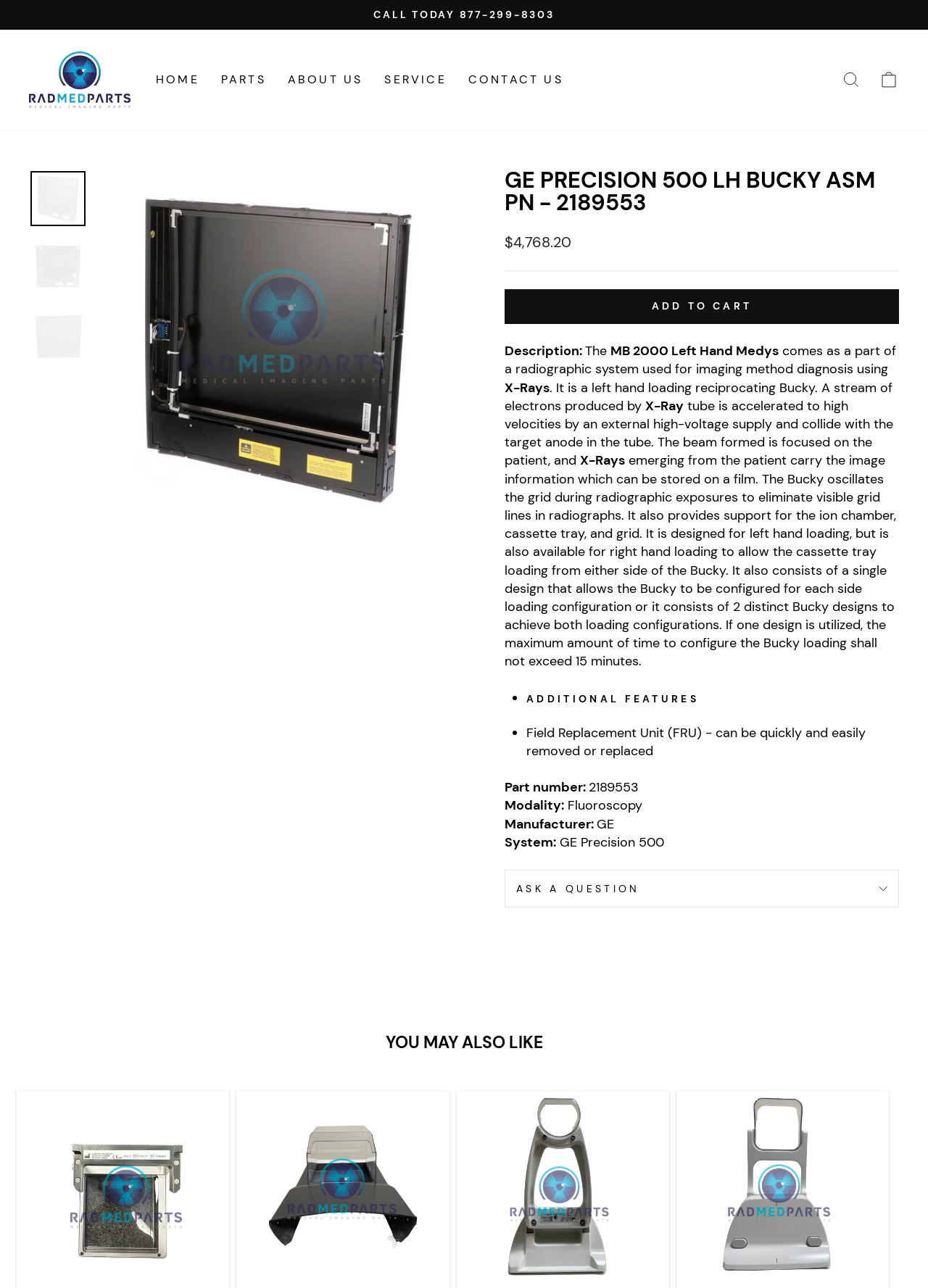What is the modality of the product?
Respond to the question with a well-detailed and thorough answer.

The modality of the product is mentioned in the webpage as 'Fluoroscopy', which is located in the product details section under the 'Modality' label.